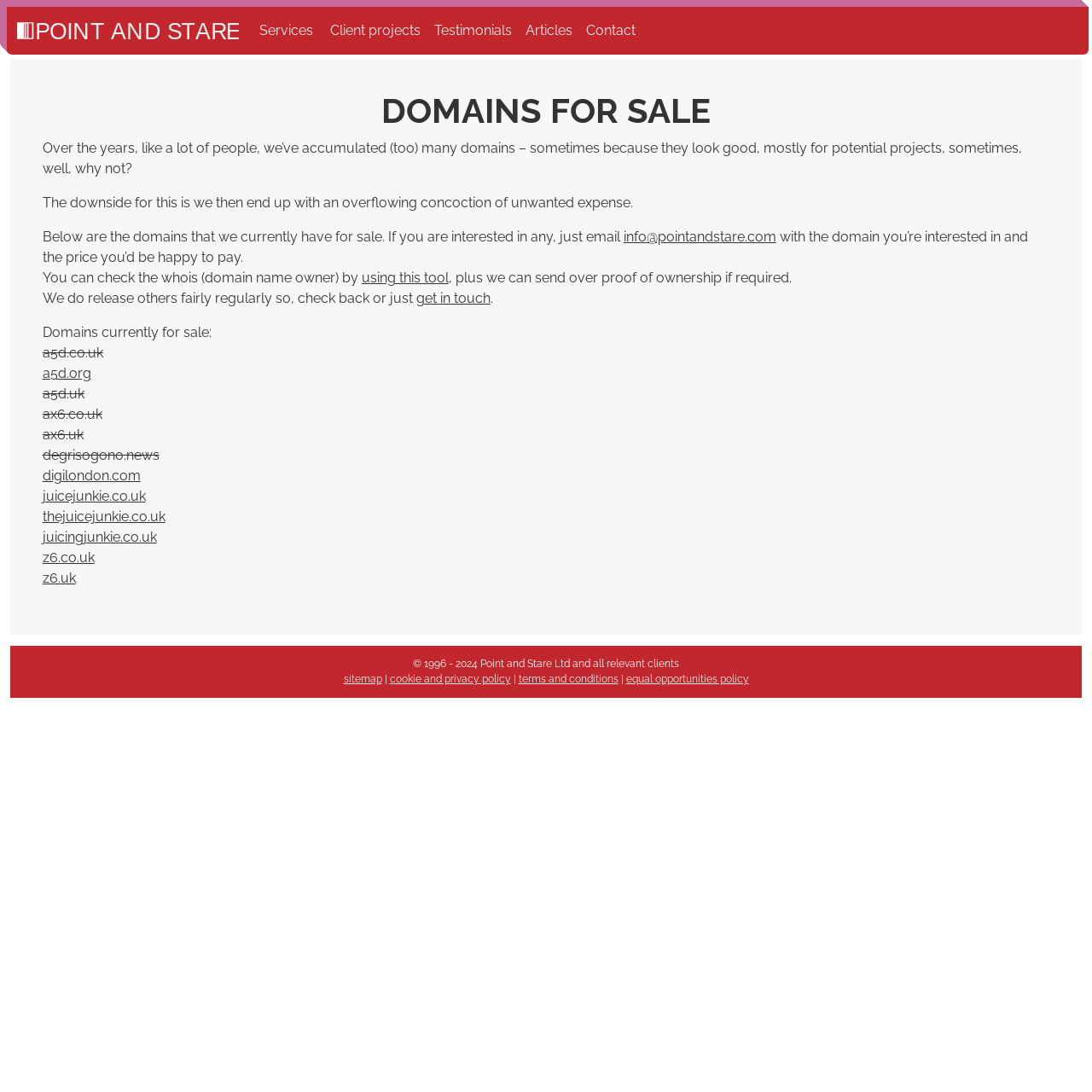Answer the question with a single word or phrase: 
What is the company name of the website?

Point and Stare